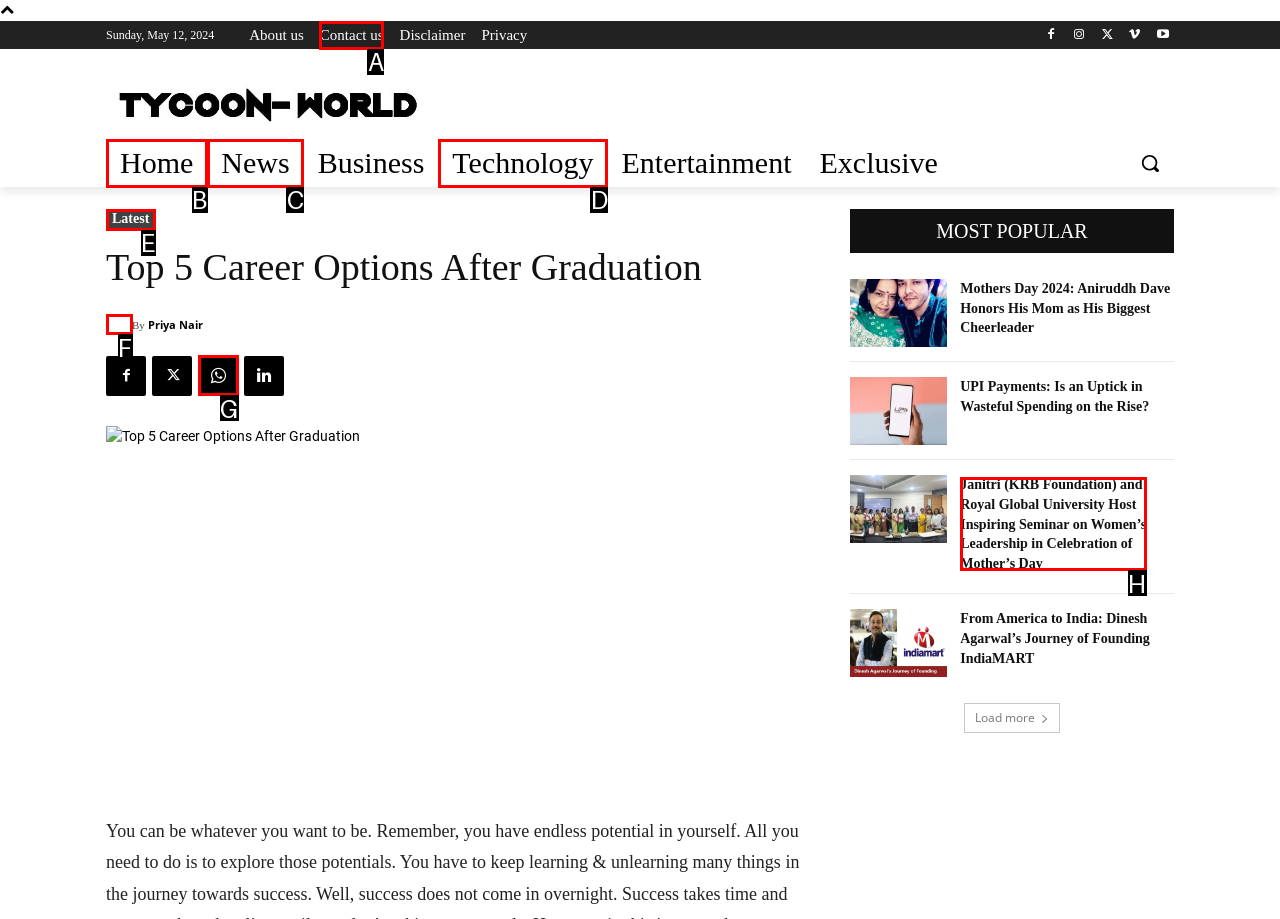Identify the option that corresponds to: parent_node: By title="Priya Nair"
Respond with the corresponding letter from the choices provided.

F